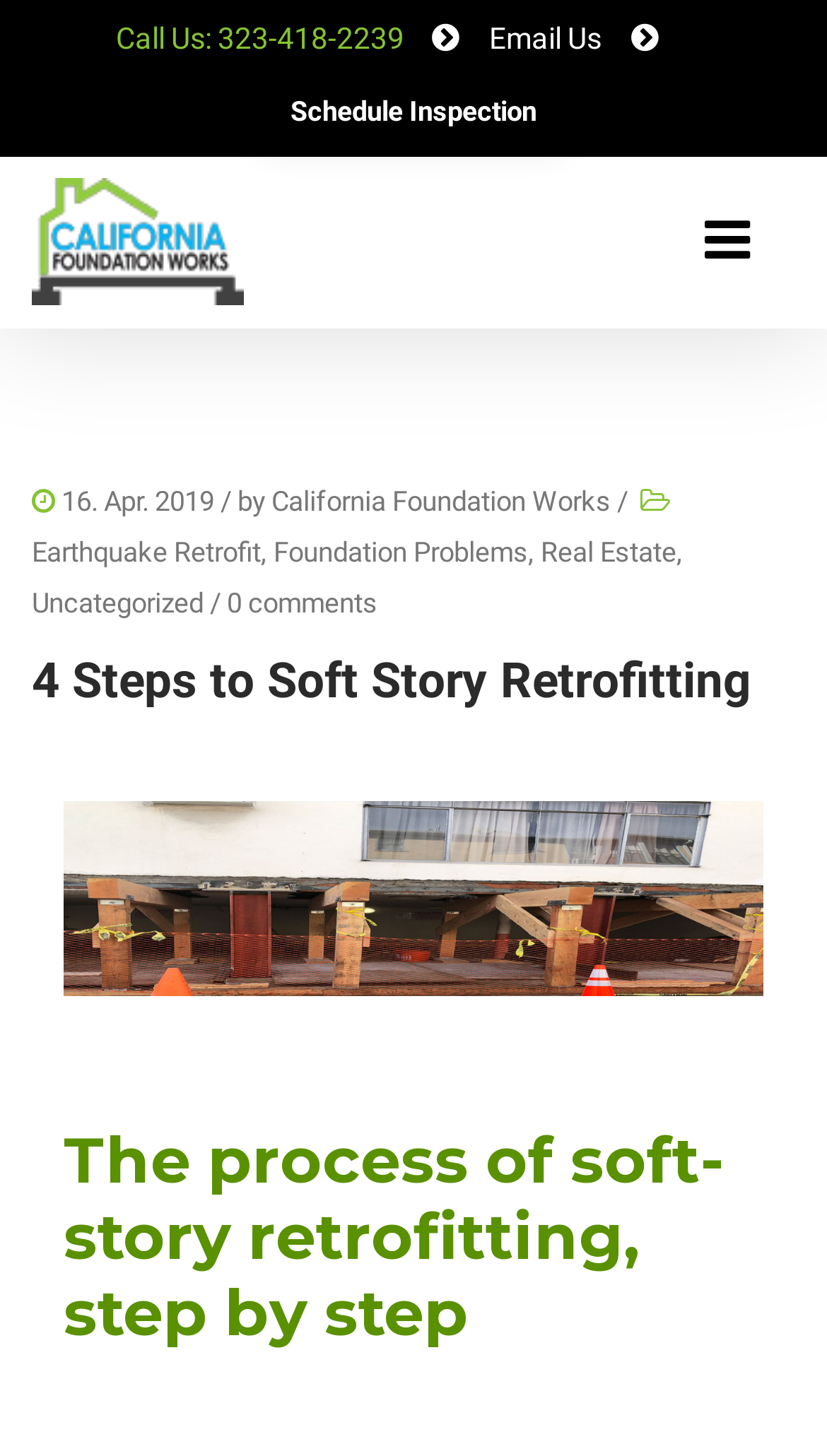Summarize the contents and layout of the webpage in detail.

The webpage is a comprehensive guide for soft story retrofit for property owners in Los Angeles, focusing on the process of soft story retrofit explained. 

At the top, there is a header section with a logo of California Foundation Works on the left, accompanied by a link to the company's website. On the right side of the header, there are several links, including "Call Us" with a phone number, an email link, and a "Schedule Inspection" button. 

Below the header, there is a section with a date "16. Apr. 2019" and a byline "by California Foundation Works". This section also contains links to related topics, such as "Earthquake Retrofit", "Foundation Problems", "Real Estate", and "Uncategorized". 

The main content of the webpage is divided into two sections. On the left, there is a heading "4 Steps to Soft Story Retrofitting" followed by a detailed guide explaining the process of soft-story retrofitting, step by step. On the right, there is a large image related to soft story retrofit, which takes up most of the right side of the page.